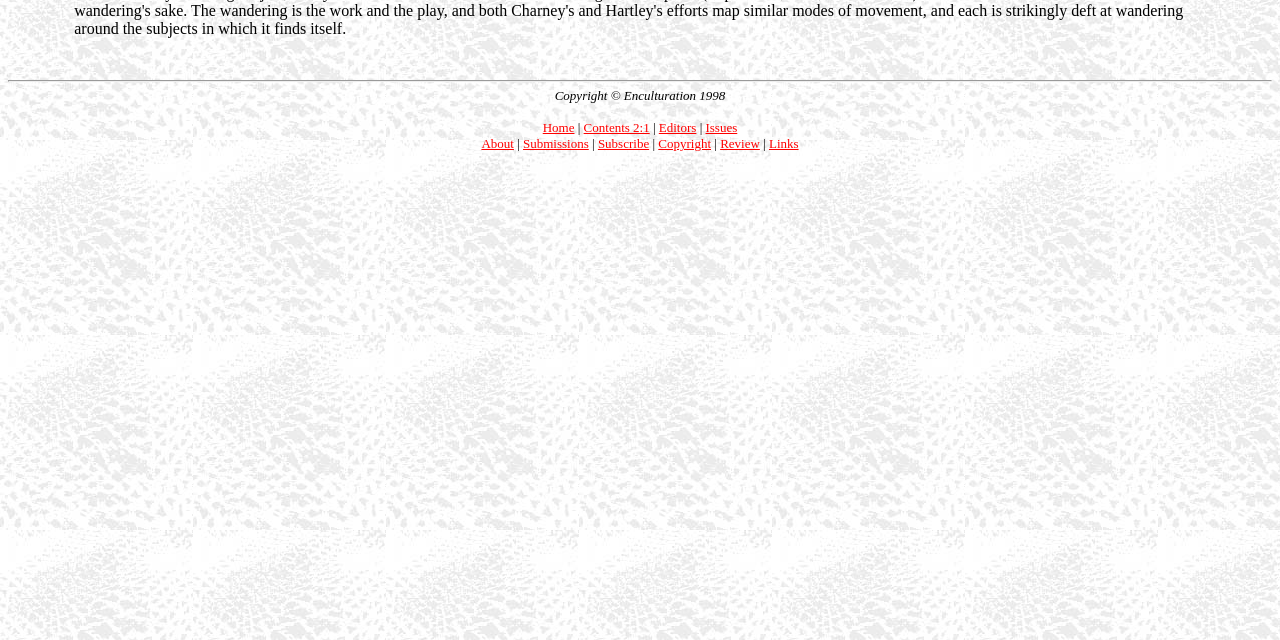Please specify the bounding box coordinates in the format (top-left x, top-left y, bottom-right x, bottom-right y), with values ranging from 0 to 1. Identify the bounding box for the UI component described as follows: Issues

[0.551, 0.188, 0.576, 0.211]